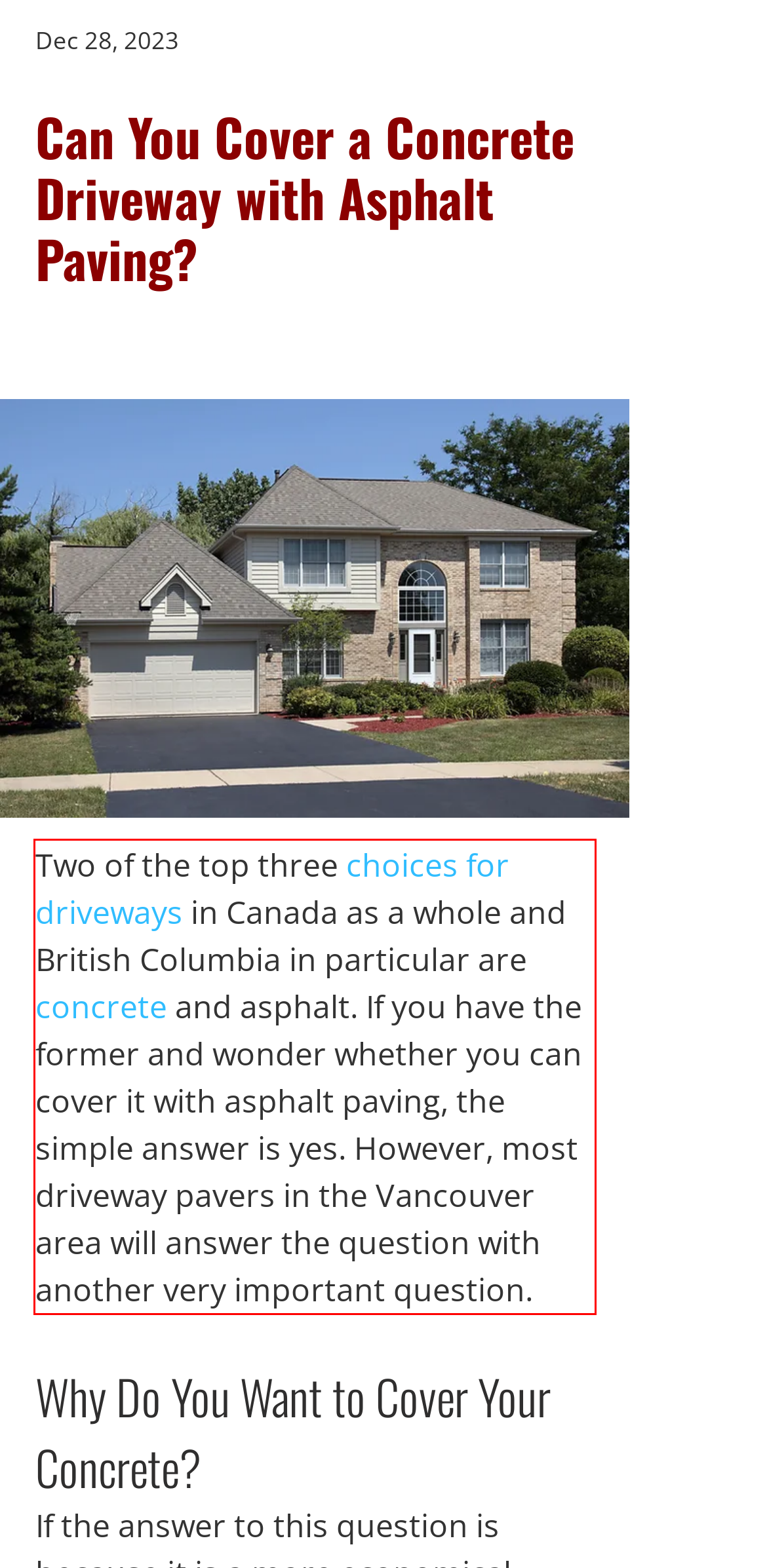You are provided with a screenshot of a webpage containing a red bounding box. Please extract the text enclosed by this red bounding box.

Two of the top three choices for driveways in Canada as a whole and British Columbia in particular are concrete and asphalt. If you have the former and wonder whether you can cover it with asphalt paving, the simple answer is yes. However, most driveway pavers in the Vancouver area will answer the question with another very important question.